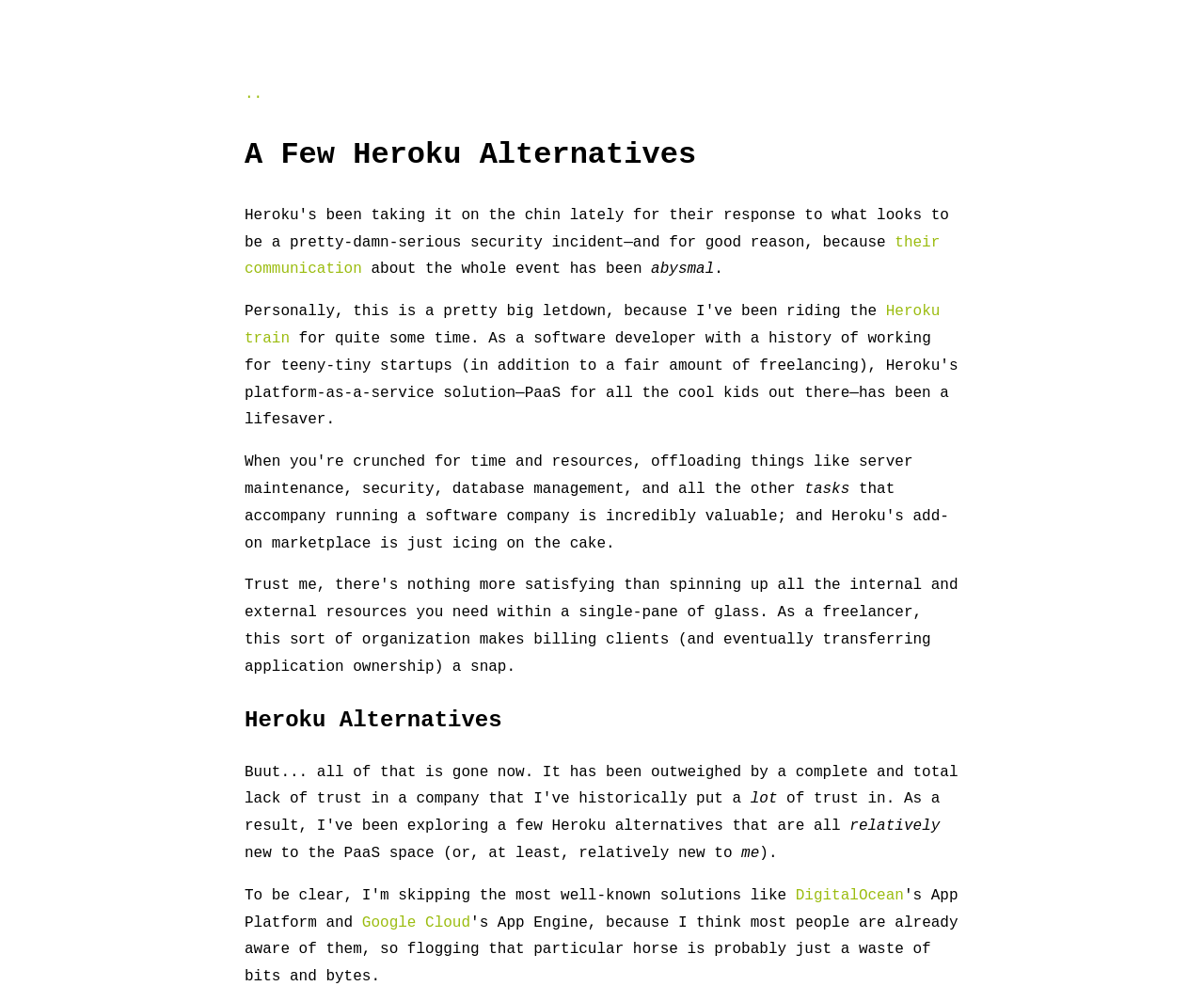What is mentioned as relatively new to the PaaS space?
Please provide a comprehensive and detailed answer to the question.

The webpage mentions that some providers, although not specified which ones, are relatively new to the PaaS space, implying that they may not have been around for as long as other established players.